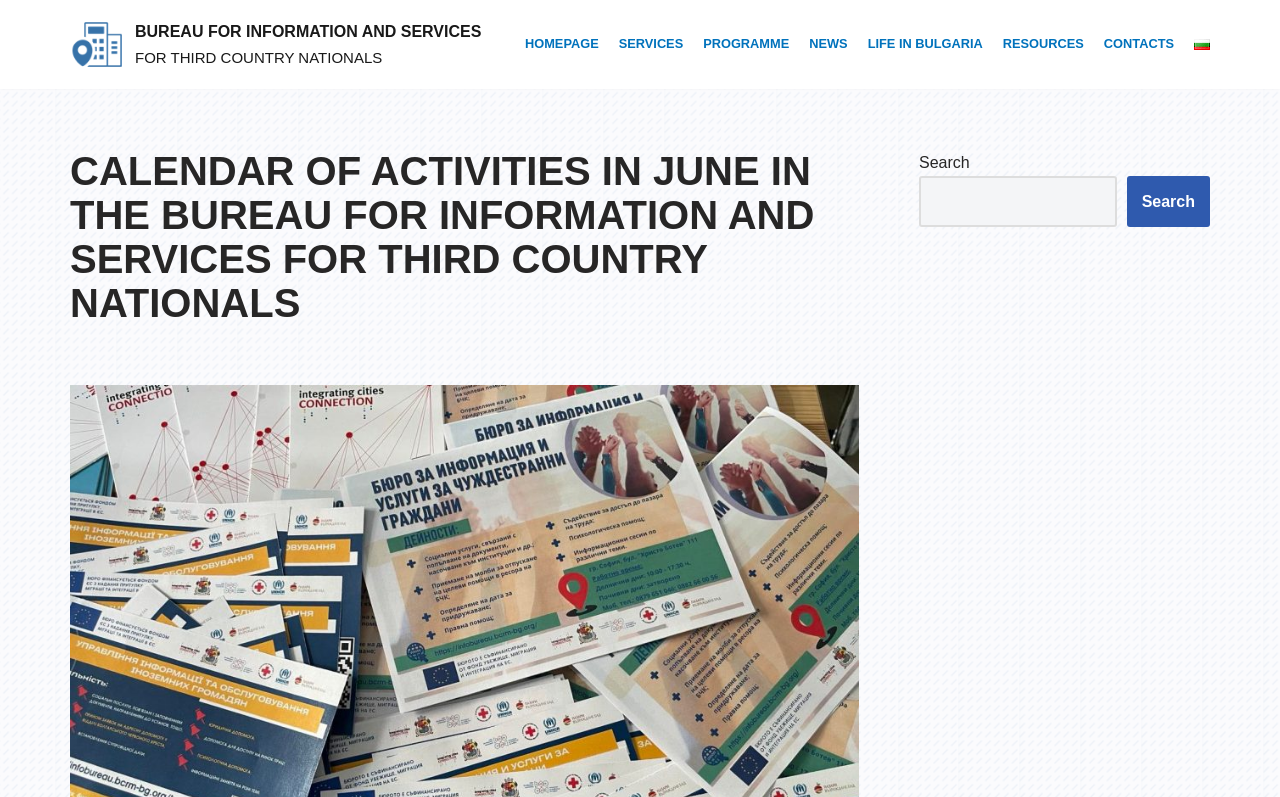Please locate the bounding box coordinates of the element's region that needs to be clicked to follow the instruction: "search for information". The bounding box coordinates should be provided as four float numbers between 0 and 1, i.e., [left, top, right, bottom].

[0.718, 0.221, 0.872, 0.285]